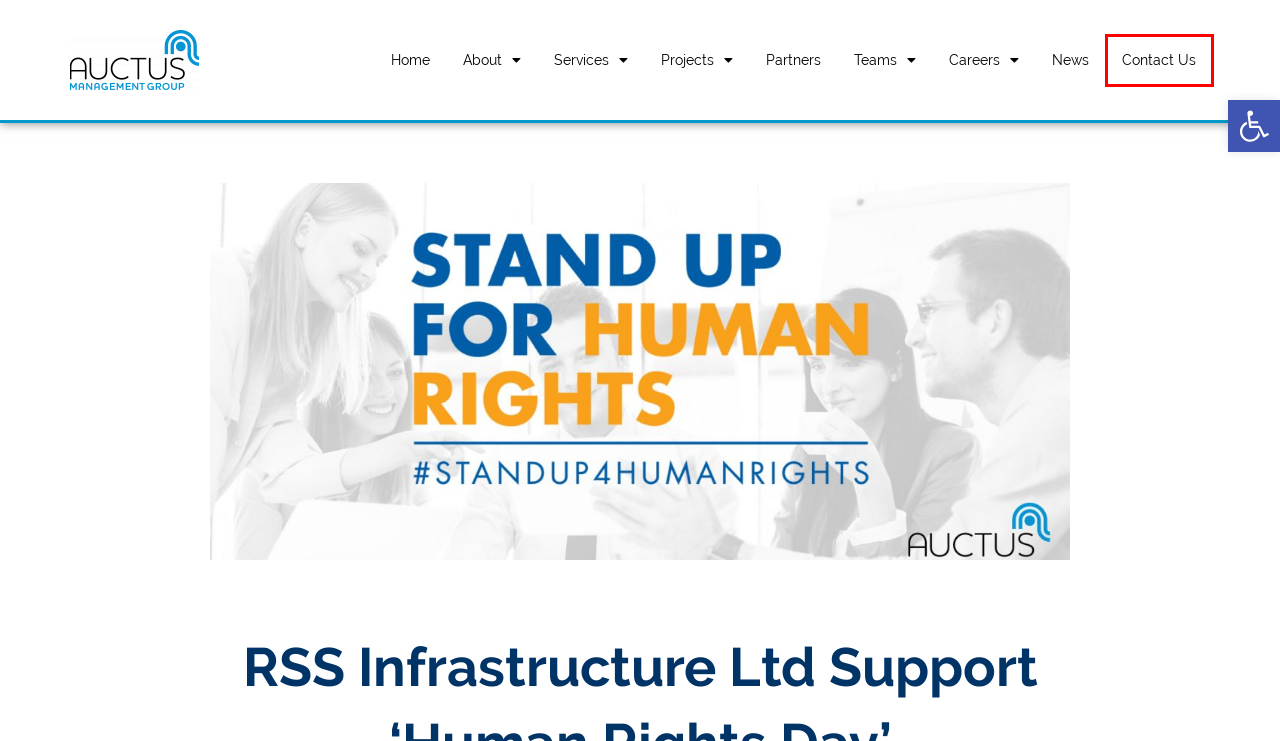Review the screenshot of a webpage that includes a red bounding box. Choose the webpage description that best matches the new webpage displayed after clicking the element within the bounding box. Here are the candidates:
A. Human Rights Day | United Nations
B. Home - Auctus Management Group
C. Our Partners - Auctus Management Group
D. December 10, 2019 - Auctus Management Group
E. RSS Infrastructure - Auctus Management Group
F. News - Auctus Management Group
G. Contact Auctus Management Group
H. AMG Awarded ENEI TIDE Silver Standard Accreditation

G